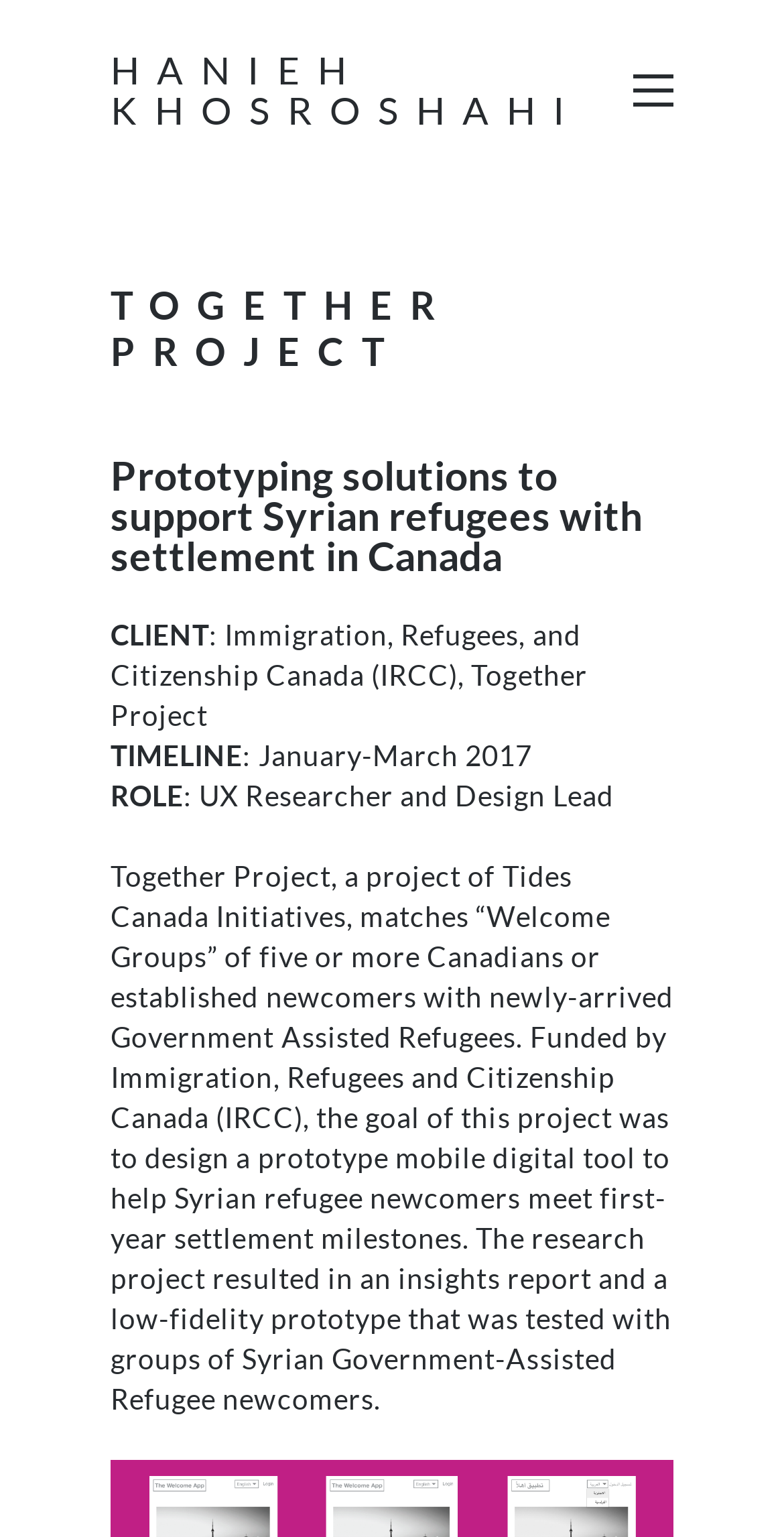What was the outcome of the research project?
Answer the question based on the image using a single word or a brief phrase.

Insights report and low-fidelity prototype